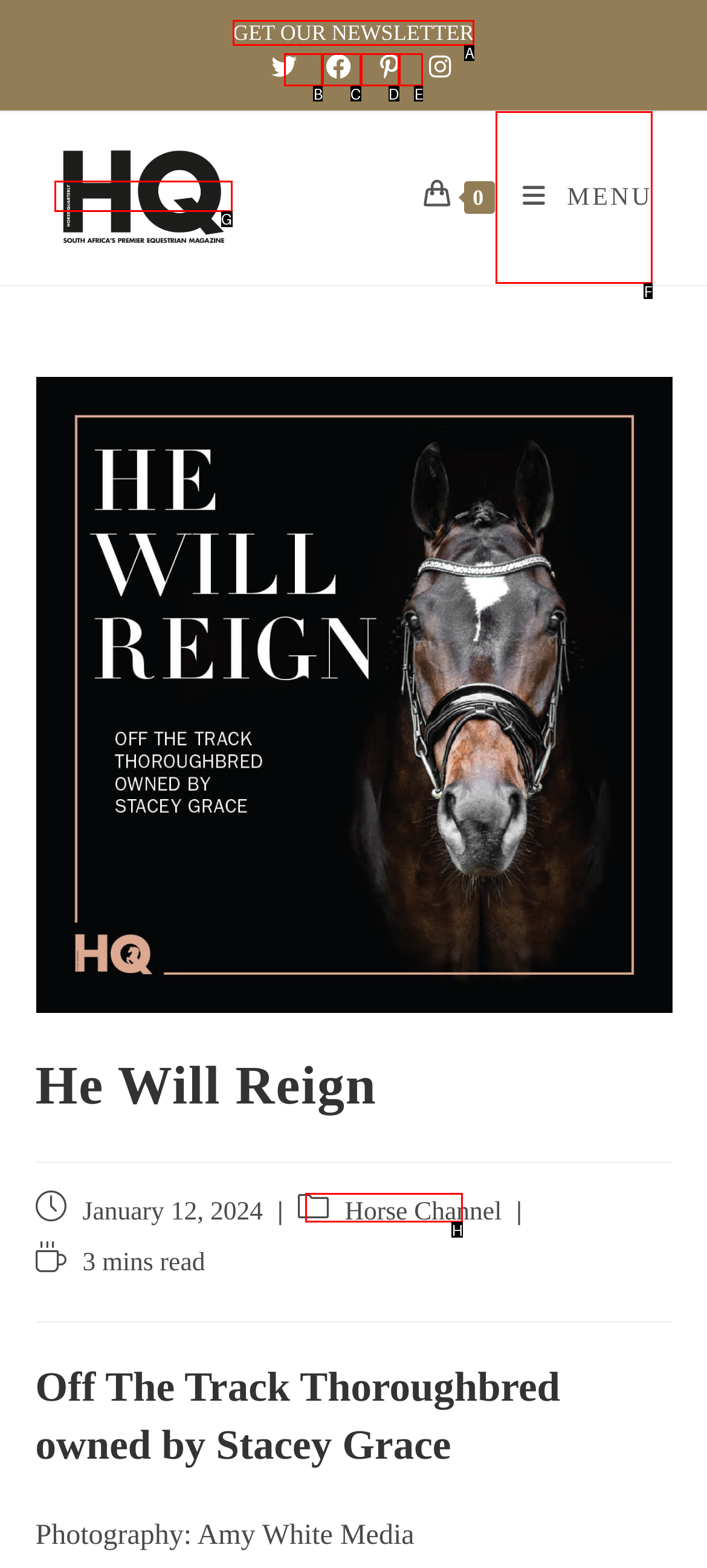For the task: Open Mobile Menu, identify the HTML element to click.
Provide the letter corresponding to the right choice from the given options.

F